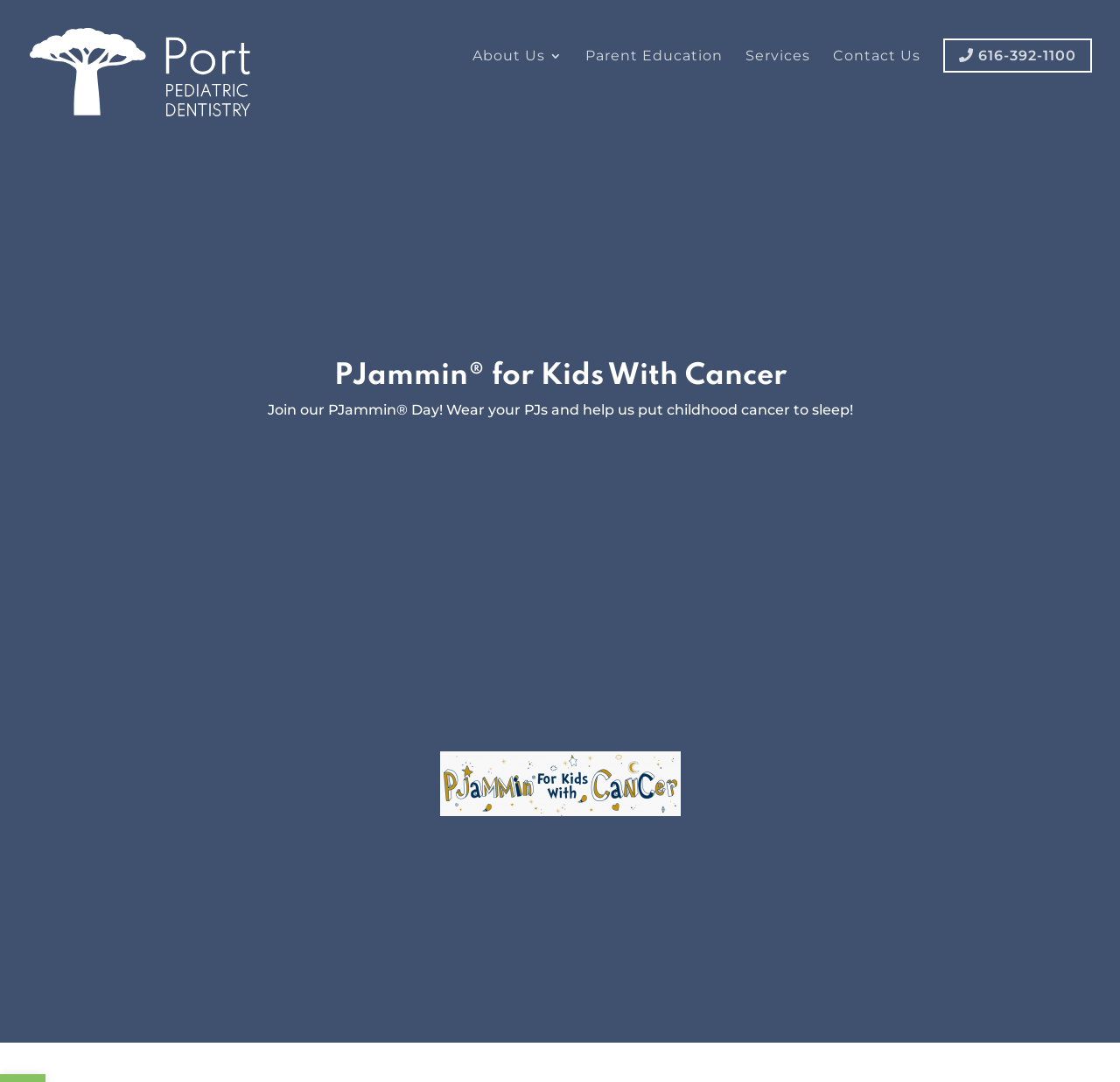What is the organization's name?
Using the image, answer in one word or phrase.

PJammin